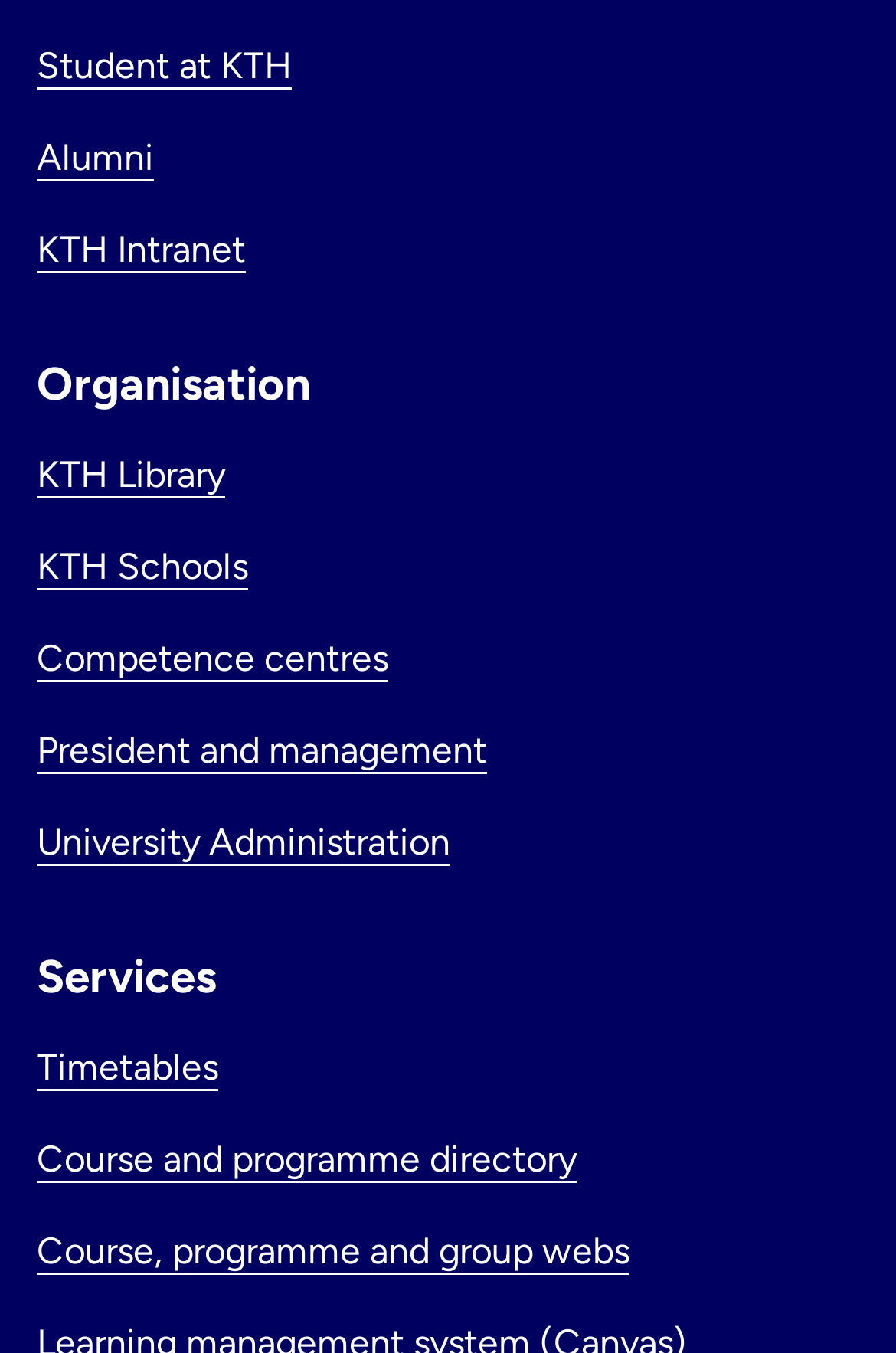How many links are under Organisation?
Using the information presented in the image, please offer a detailed response to the question.

I counted the number of links under the 'Organisation' heading, which are 'KTH Library', 'KTH Schools', 'Competence centres', 'President and management', 'University Administration', and 'KTH Intranet'. There are 6 links in total.